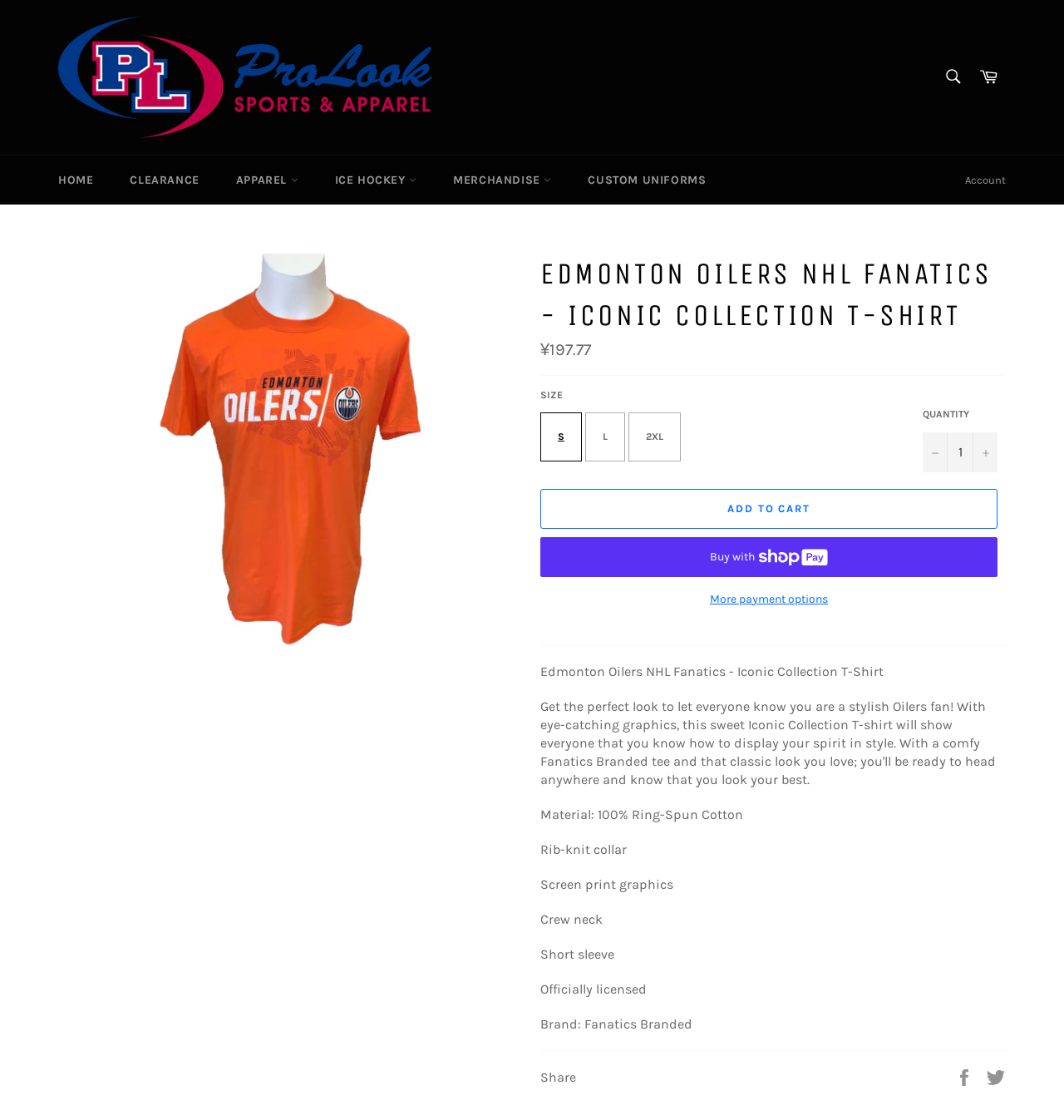Locate the bounding box coordinates of the area to click to fulfill this instruction: "Increase item quantity by one". The bounding box should be presented as four float numbers between 0 and 1, in the order [left, top, right, bottom].

[0.914, 0.386, 0.938, 0.421]